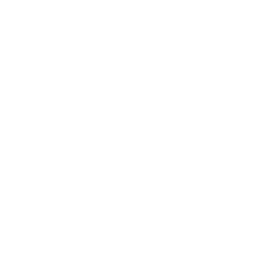What is the purpose of the product webpage?
Please give a well-detailed answer to the question.

The page likely serves as a gateway for cycling enthusiasts to explore high-quality apparel, with links provided for more detailed information and related products, indicating its purpose is to facilitate exploration of high-quality apparel.